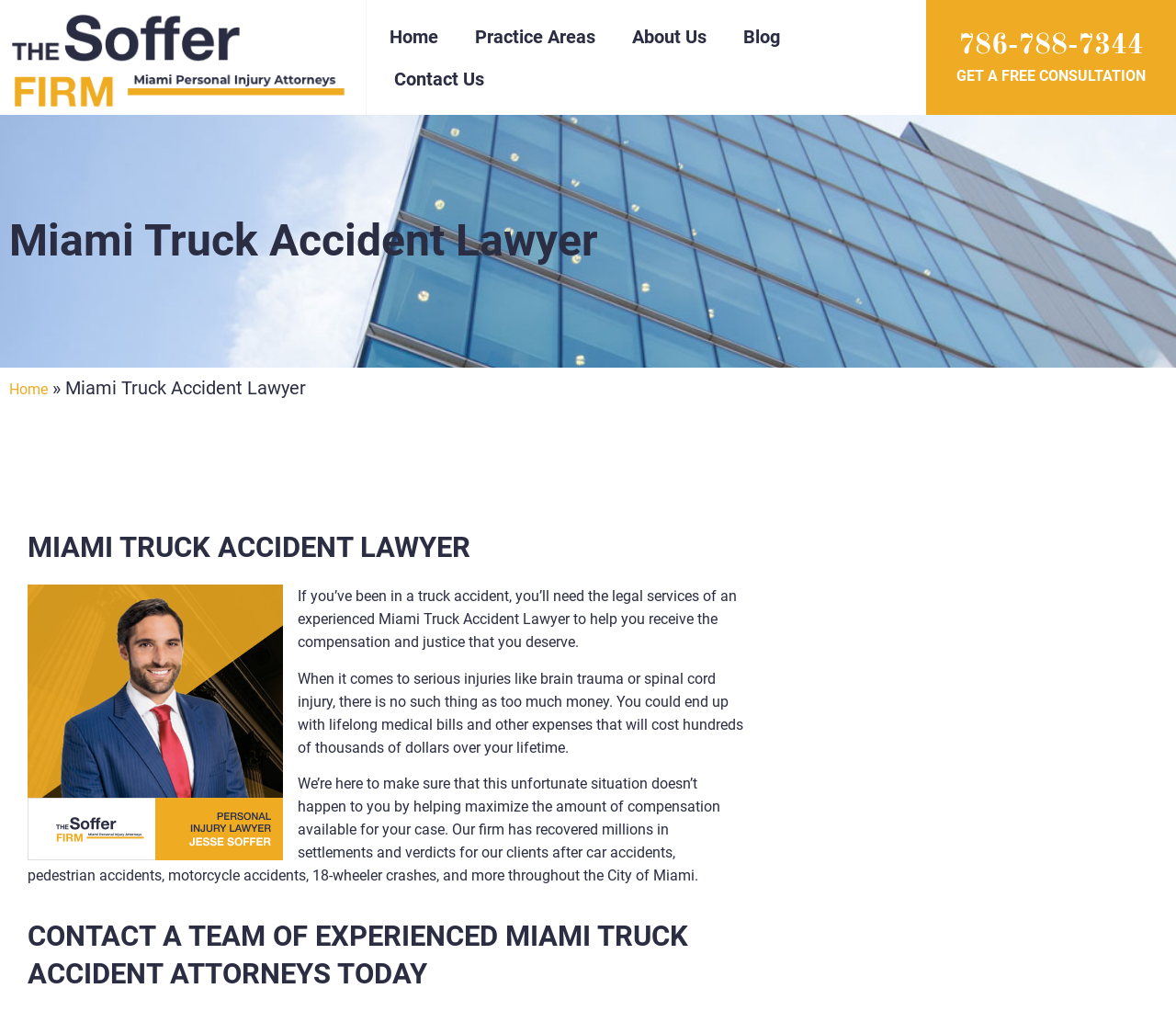Find and specify the bounding box coordinates that correspond to the clickable region for the instruction: "Contact Us".

[0.324, 0.057, 0.424, 0.099]